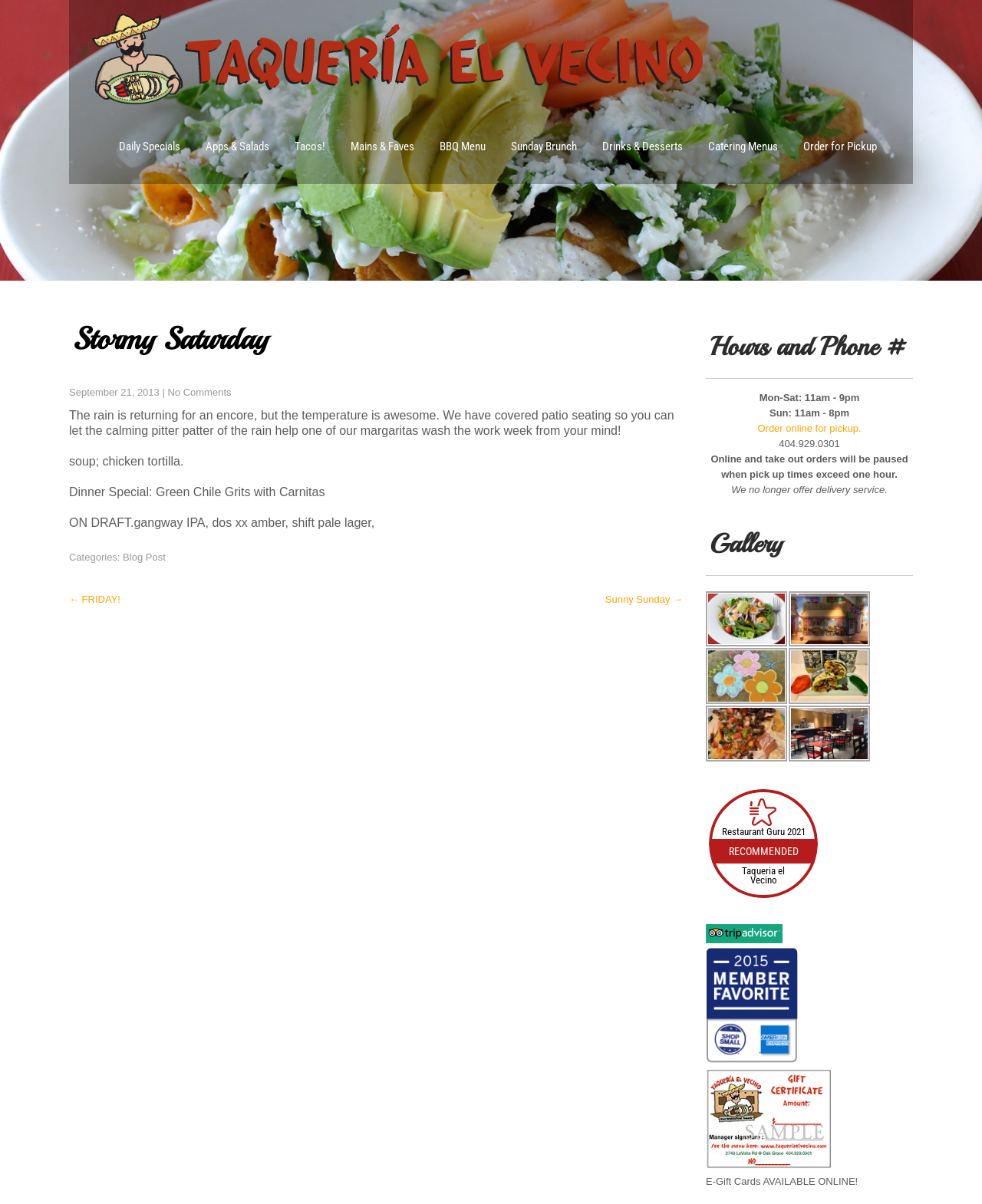Provide the bounding box coordinates of the HTML element described as: "parent_node: E-Gift Cards AVAILABLE ONLINE!". The bounding box coordinates should be four float numbers between 0 and 1, i.e., [left, top, right, bottom].

[0.719, 0.776, 0.797, 0.785]